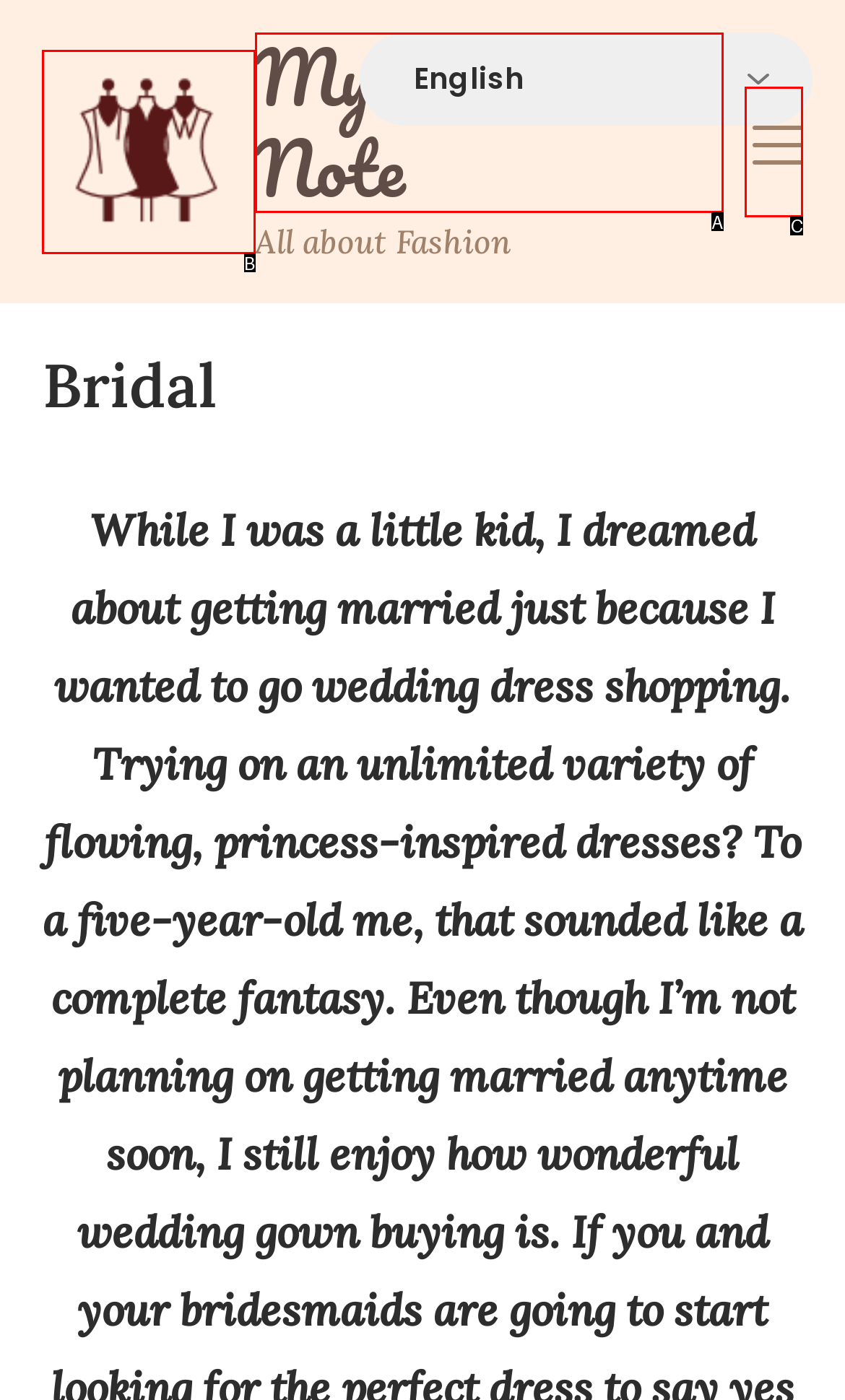Using the description: My Fashion Note, find the corresponding HTML element. Provide the letter of the matching option directly.

A